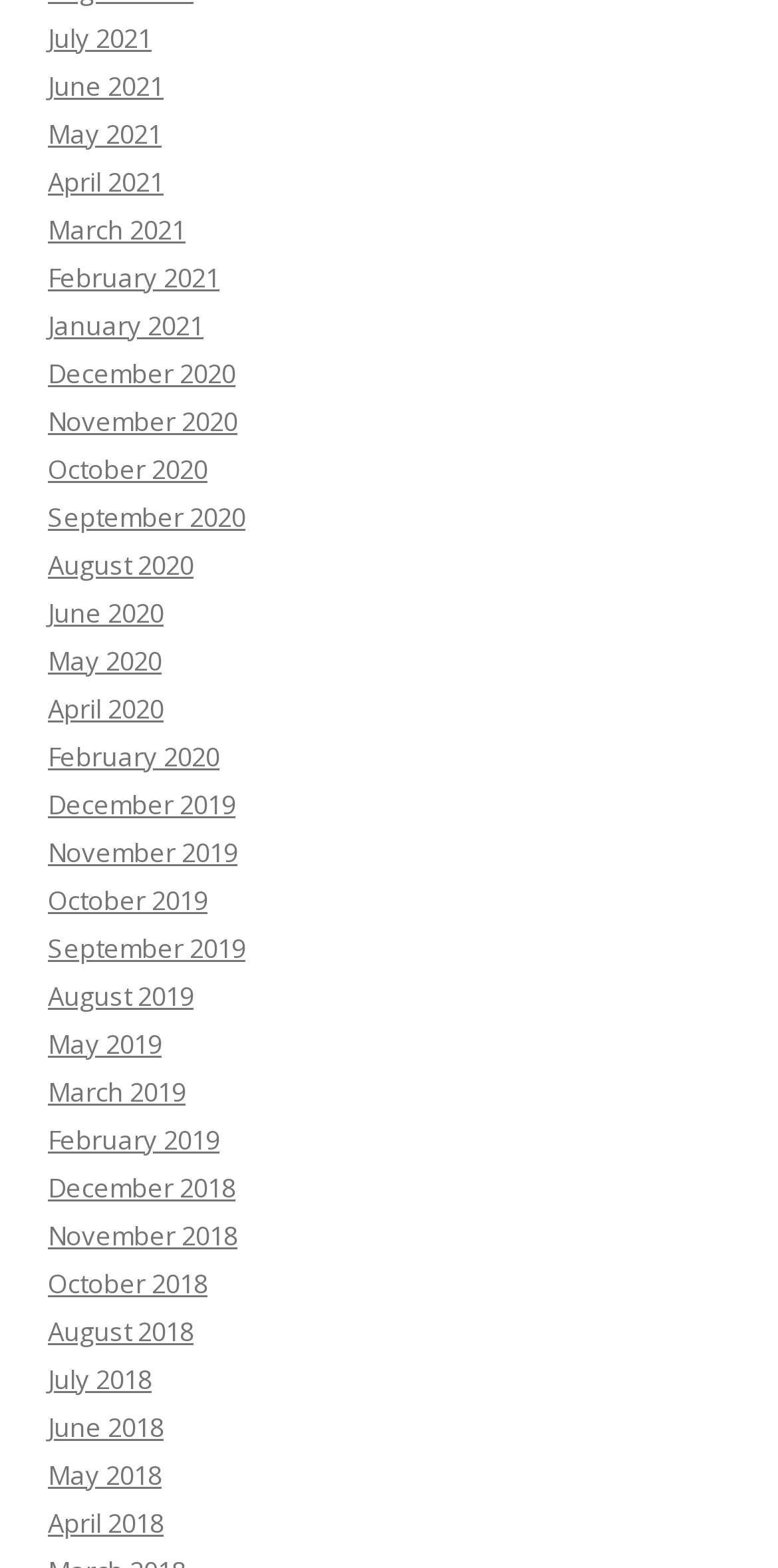Are there any months missing from the list?
Please craft a detailed and exhaustive response to the question.

I noticed that there are some gaps in the list of months, for example, there is no link for March 2020. This suggests that not all months are represented in the list.